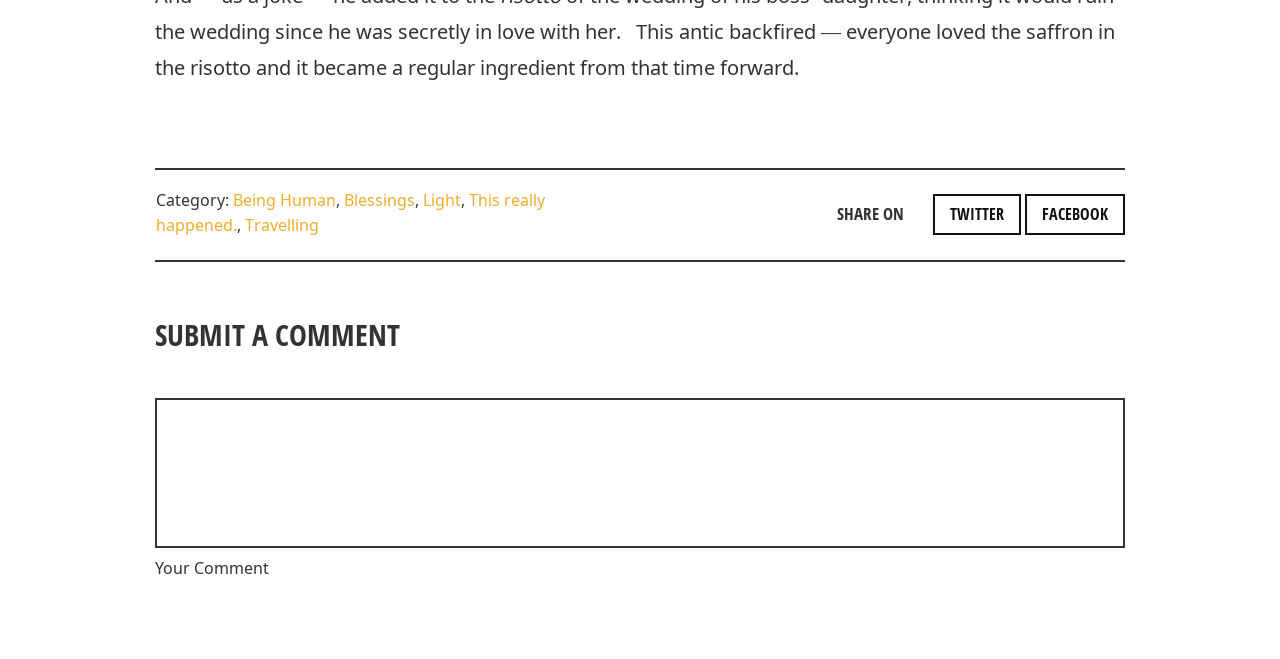Locate the bounding box coordinates of the element to click to perform the following action: 'Submit a comment'. The coordinates should be given as four float values between 0 and 1, in the form of [left, top, right, bottom].

[0.121, 0.473, 0.879, 0.543]